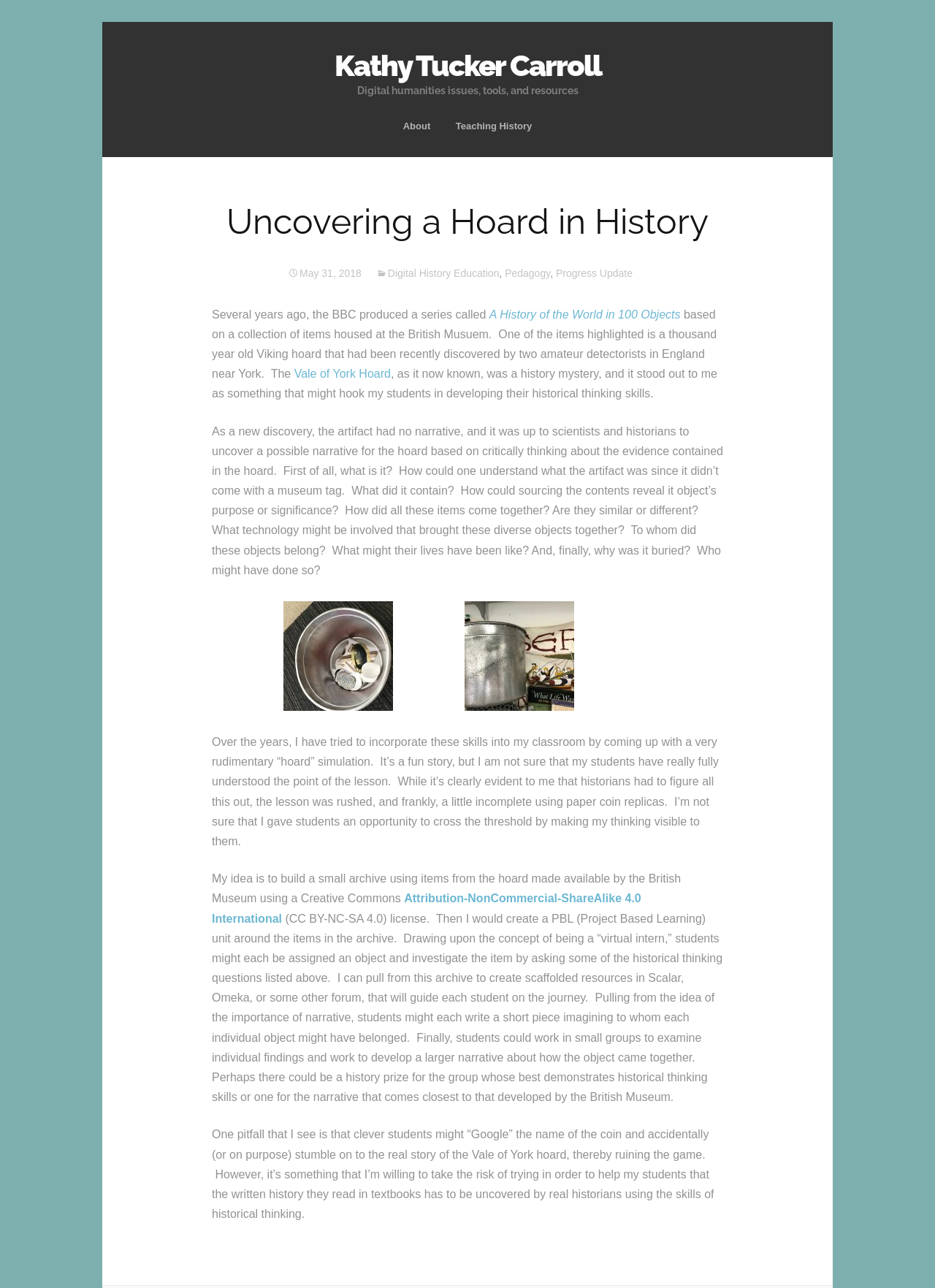Explain the webpage in detail, including its primary components.

This webpage is about Kathy Tucker Carroll's digital humanities project, "Uncovering a Hoard in History." The page has a header section with links to "Kathy Tucker Carroll Digital humanities issues, tools, and resources" and "Skip to content." Below the header, there are navigation links to "About" and "Teaching History."

The main content of the page is an article about using a historical artifact, the Vale of York Hoard, to teach historical thinking skills to students. The article is divided into sections with headings and paragraphs of text. There are also links to related resources, such as "A History of the World in 100 Objects" and "Vale of York Hoard."

The article begins by describing the Vale of York Hoard, a thousand-year-old Viking treasure discovered in England. The author, Kathy Tucker Carroll, explains how she wants to use this artifact to teach her students historical thinking skills, such as critically thinking about evidence and developing a narrative about the past.

The author describes her previous attempts to teach these skills using a "hoard" simulation, but notes that the lesson was rushed and incomplete. She proposes a new approach, building a small archive of items from the hoard using Creative Commons-licensed resources from the British Museum. Students would then work on a project-based learning unit, investigating individual objects and developing a narrative about how they came together.

The article concludes by discussing the potential pitfalls of this approach, such as students discovering the real story of the Vale of York Hoard through online research. However, the author is willing to take this risk in order to help her students understand the importance of historical thinking skills.

Throughout the article, there are several links to related resources and concepts, such as digital history education, pedagogy, and project-based learning. The page also has a date stamp, "May 31, 2018," indicating when the article was published.